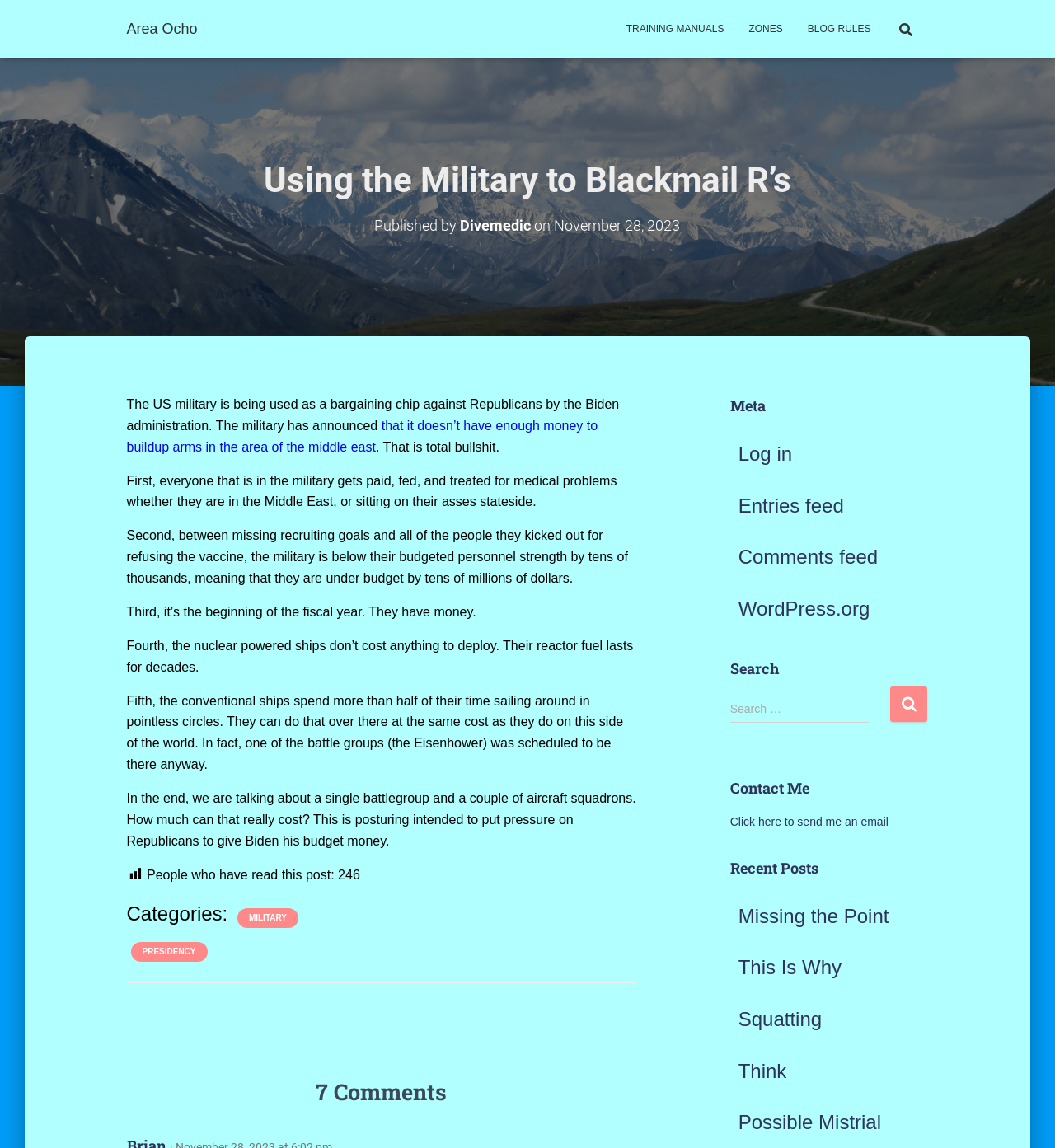By analyzing the image, answer the following question with a detailed response: How many comments are there on this article?

The number of comments on this article can be found at the bottom of the page, where it says '7 Comments'.